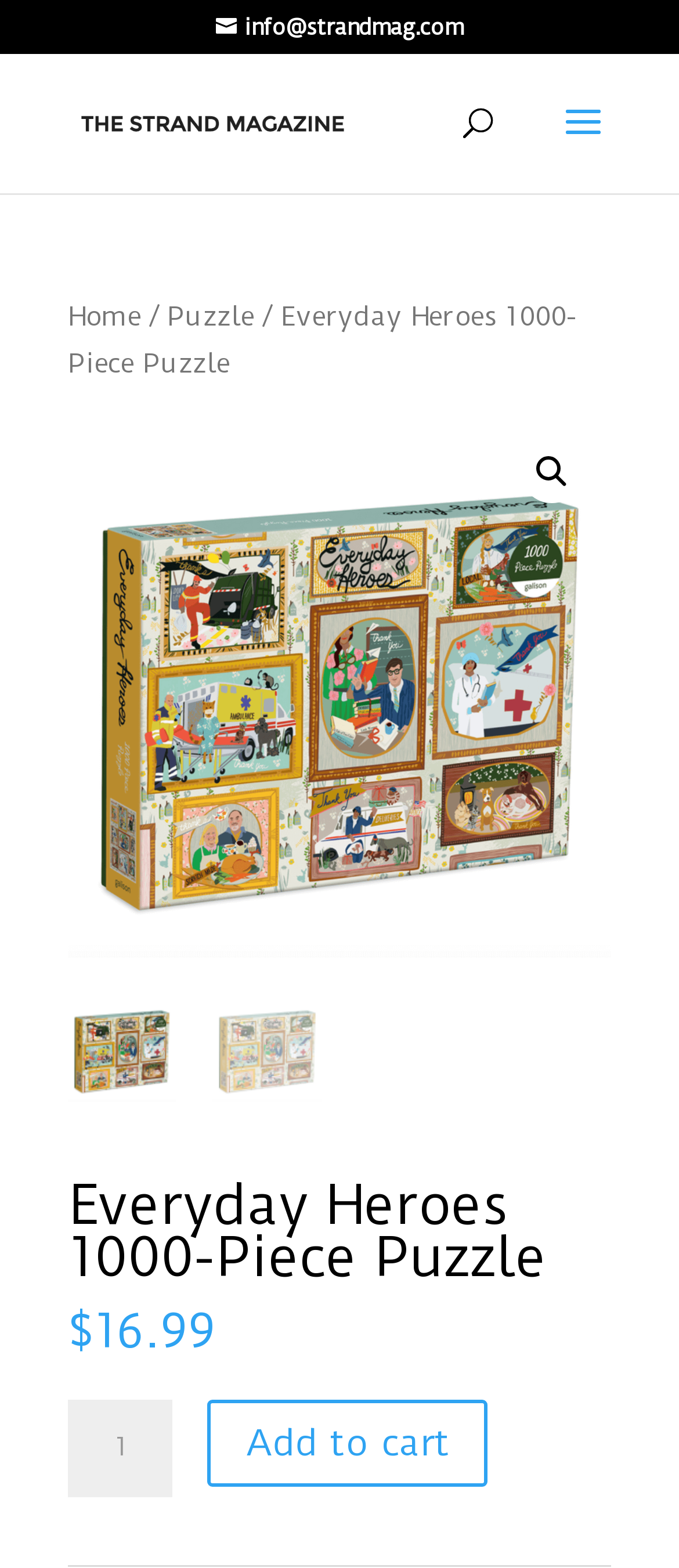Please answer the following question using a single word or phrase: 
What is the price of the puzzle?

$16.99